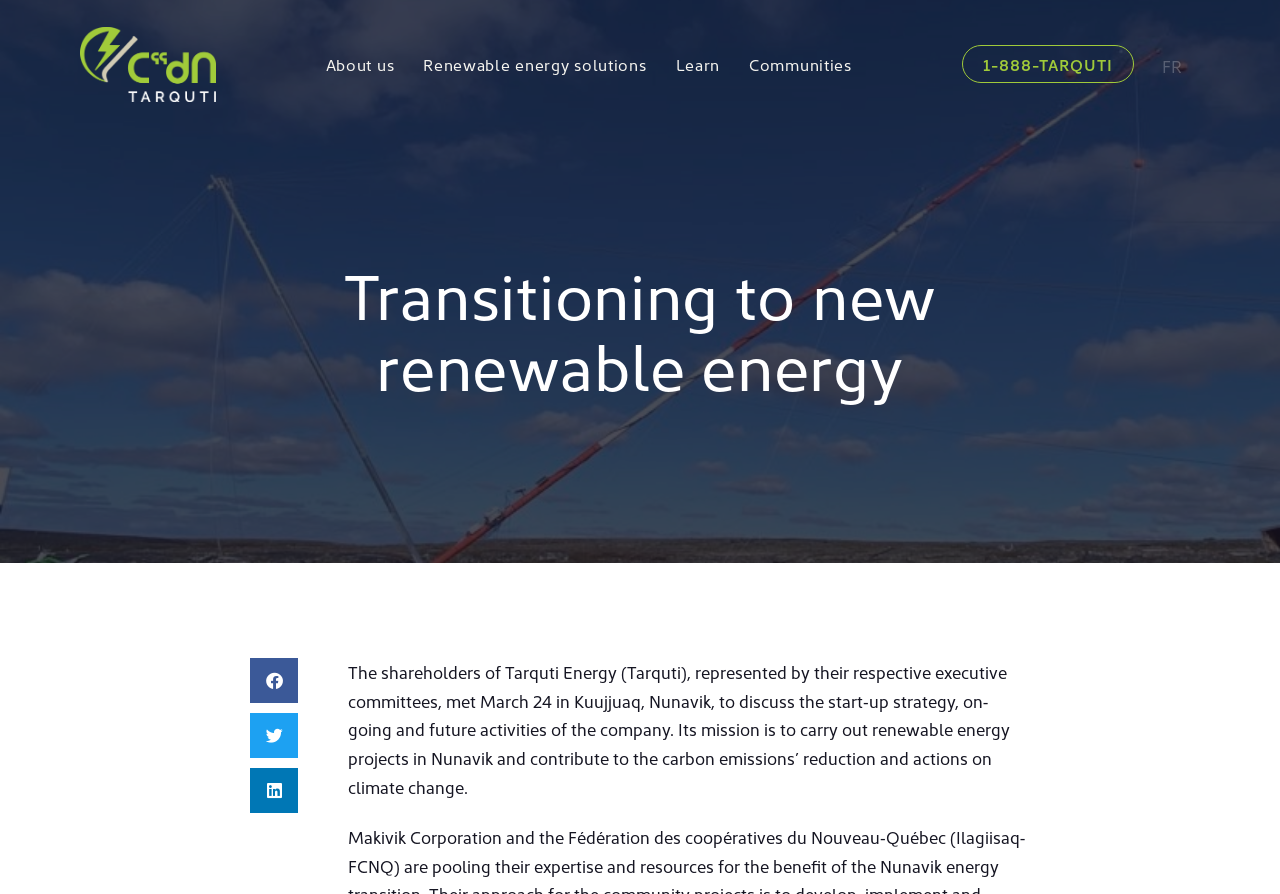Using the format (top-left x, top-left y, bottom-right x, bottom-right y), and given the element description, identify the bounding box coordinates within the screenshot: Renewable energy solutions

[0.331, 0.045, 0.505, 0.099]